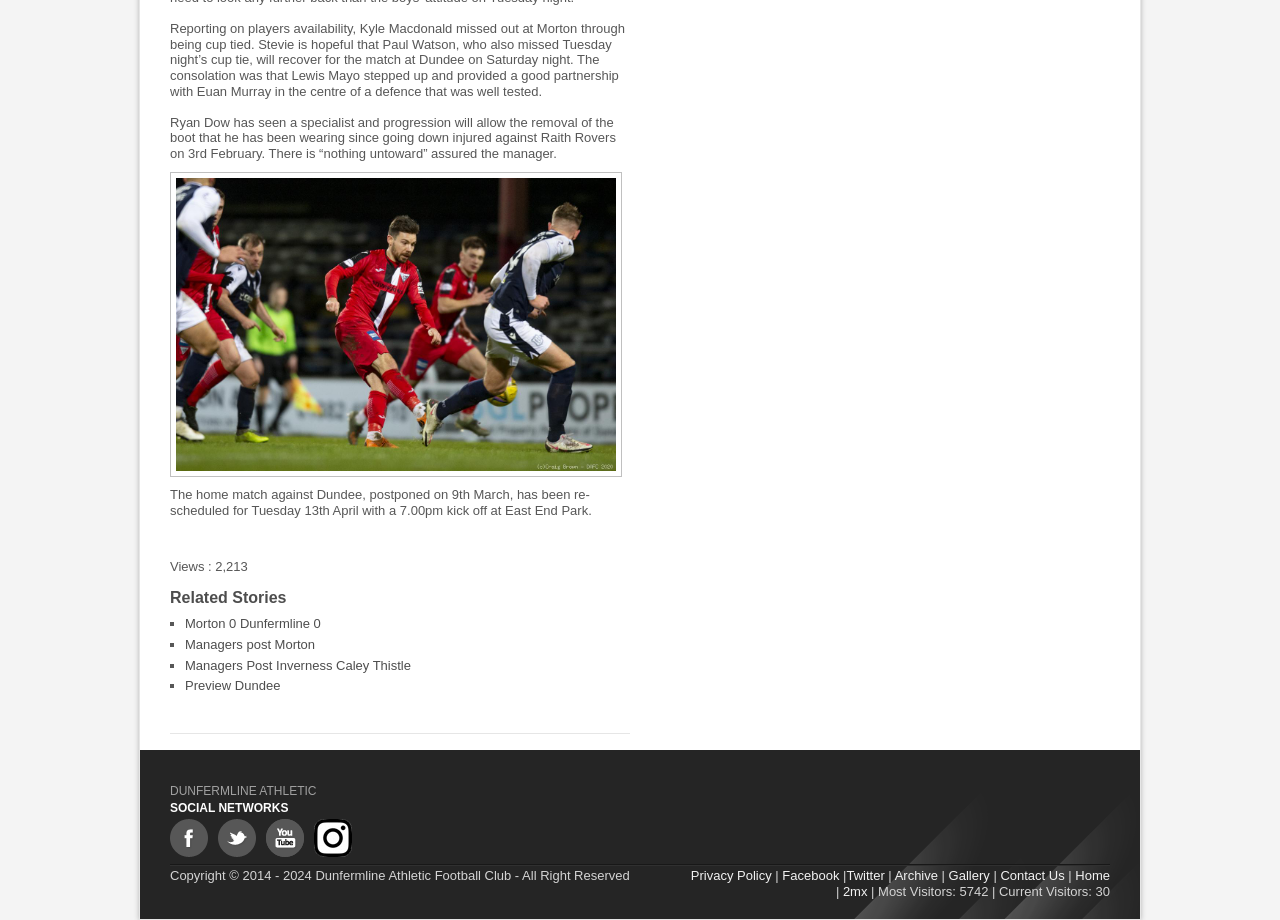What is the number of views for this article?
Provide a thorough and detailed answer to the question.

I found the answer by looking at the text on the webpage, which says 'Views : 2,213'.